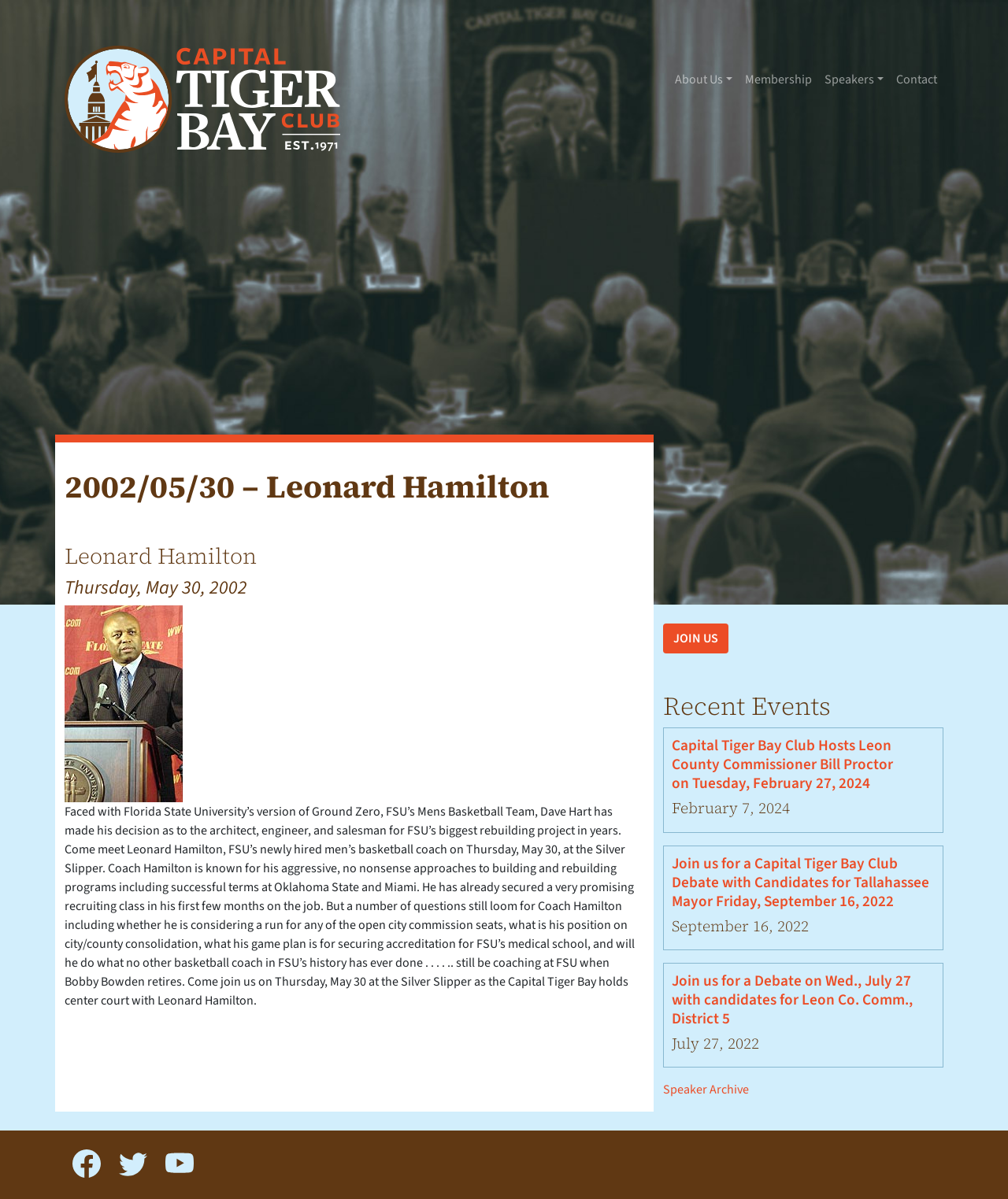What is the name of the speaker featured on this webpage?
By examining the image, provide a one-word or phrase answer.

Leonard Hamilton